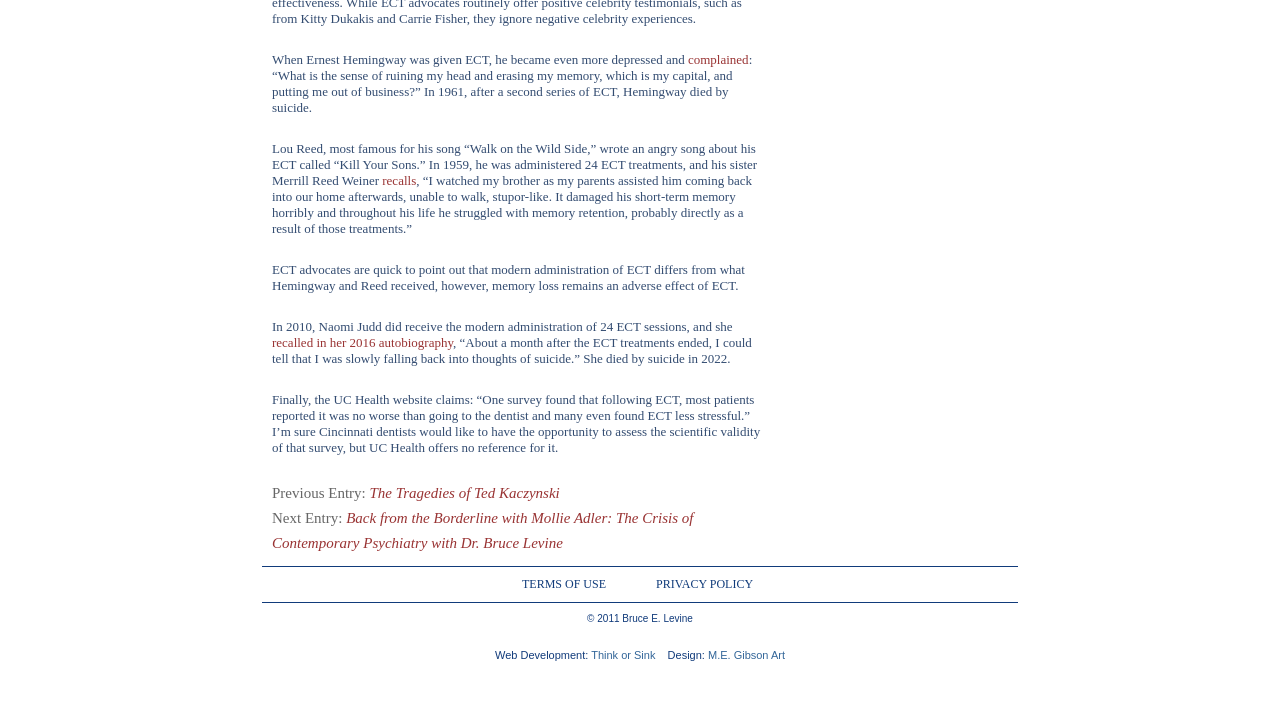Kindly determine the bounding box coordinates for the clickable area to achieve the given instruction: "Click the link to read about Back from the Borderline with Mollie Adler".

[0.212, 0.717, 0.542, 0.774]